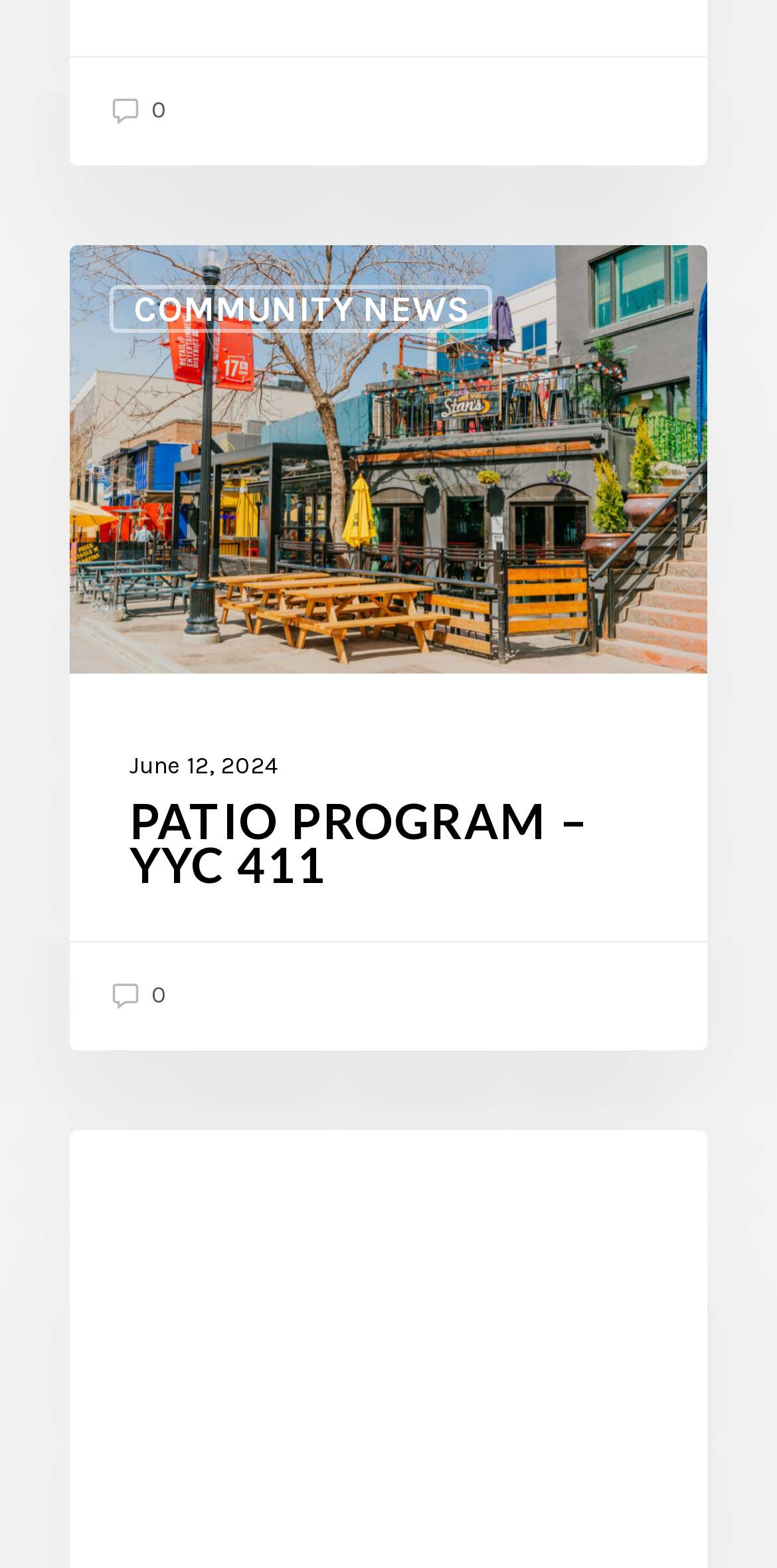What is the icon represented by ' 0'?
Using the details shown in the screenshot, provide a comprehensive answer to the question.

I found the icon represented by ' 0' mentioned on the webpage, located at the bounding box coordinates [0.144, 0.05, 0.215, 0.093] and [0.144, 0.614, 0.215, 0.657], but I couldn't determine what it represents.